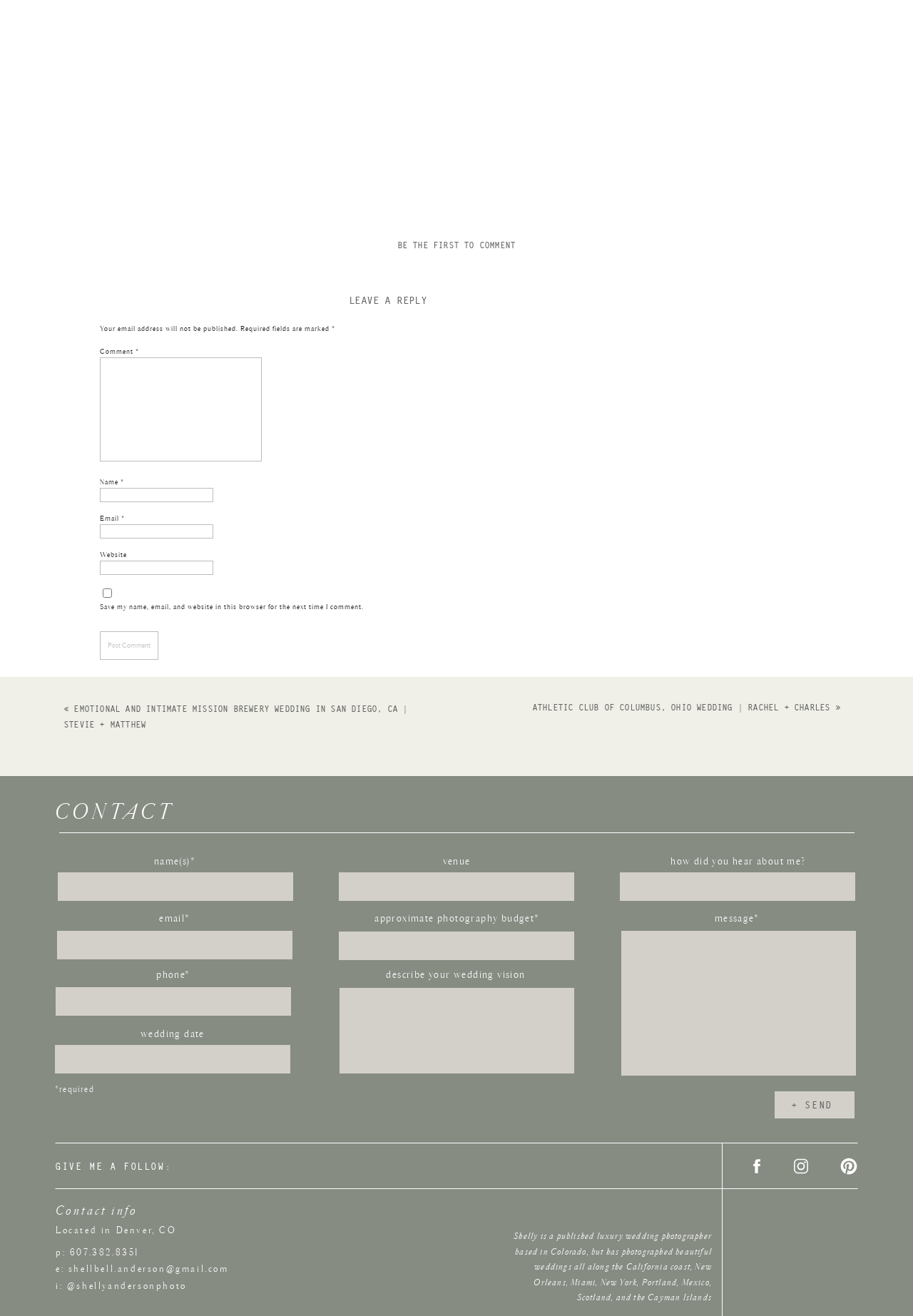Pinpoint the bounding box coordinates of the clickable element needed to complete the instruction: "contact the photographer". The coordinates should be provided as four float numbers between 0 and 1: [left, top, right, bottom].

[0.848, 0.829, 0.936, 0.85]